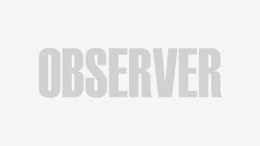With reference to the screenshot, provide a detailed response to the question below:
What type of content is associated with this imagery?

According to the caption, such imagery would typically accompany articles or features that cover a variety of topics, including local events, news stories, and insights, tailored for readers interested in current affairs.